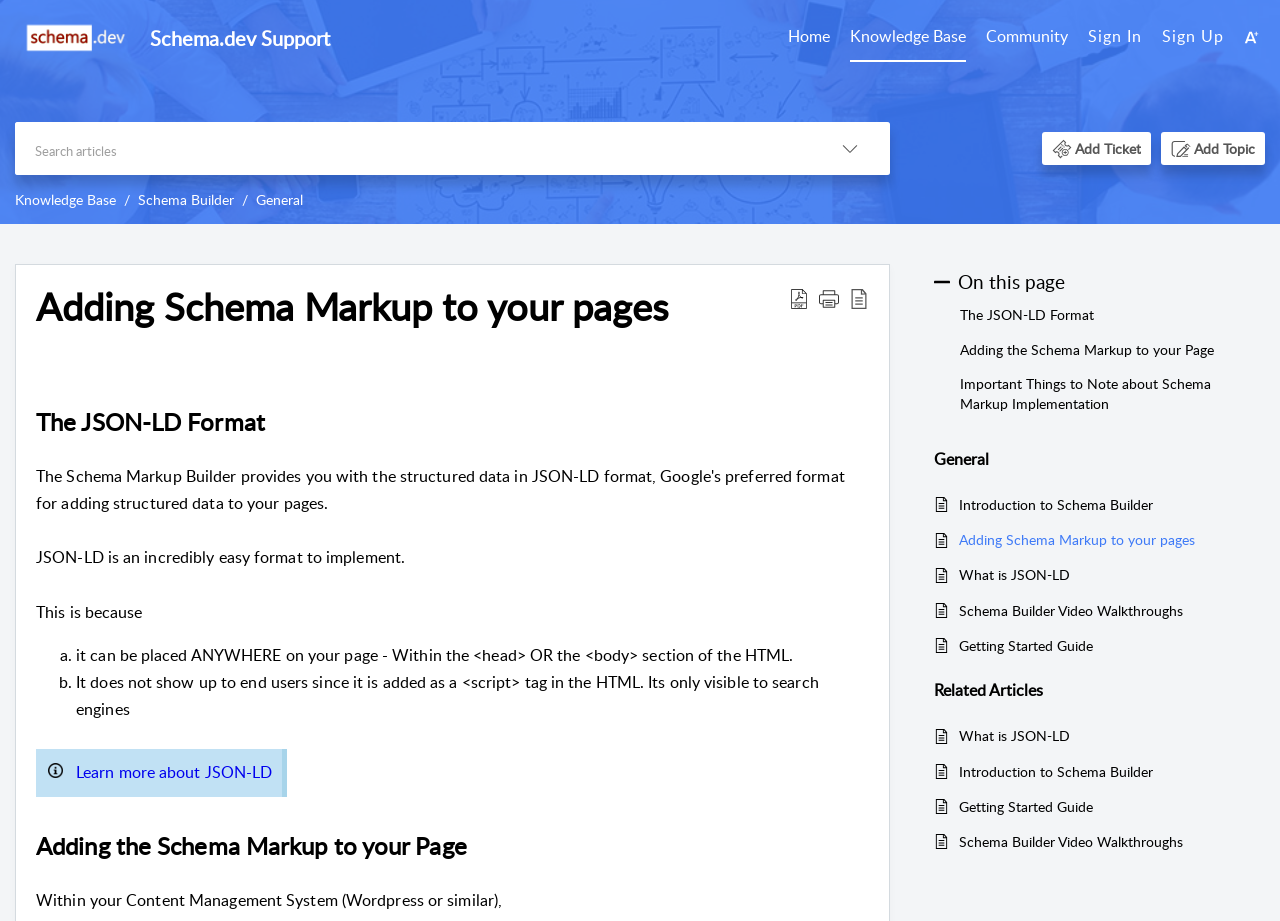What is the topic of the 'Schema Builder' section?
Utilize the information in the image to give a detailed answer to the question.

The 'Schema Builder' section appears to be related to Schema Markup, as it provides resources and guides for implementing Schema Markup on a webpage, including a video walkthrough and a getting started guide.